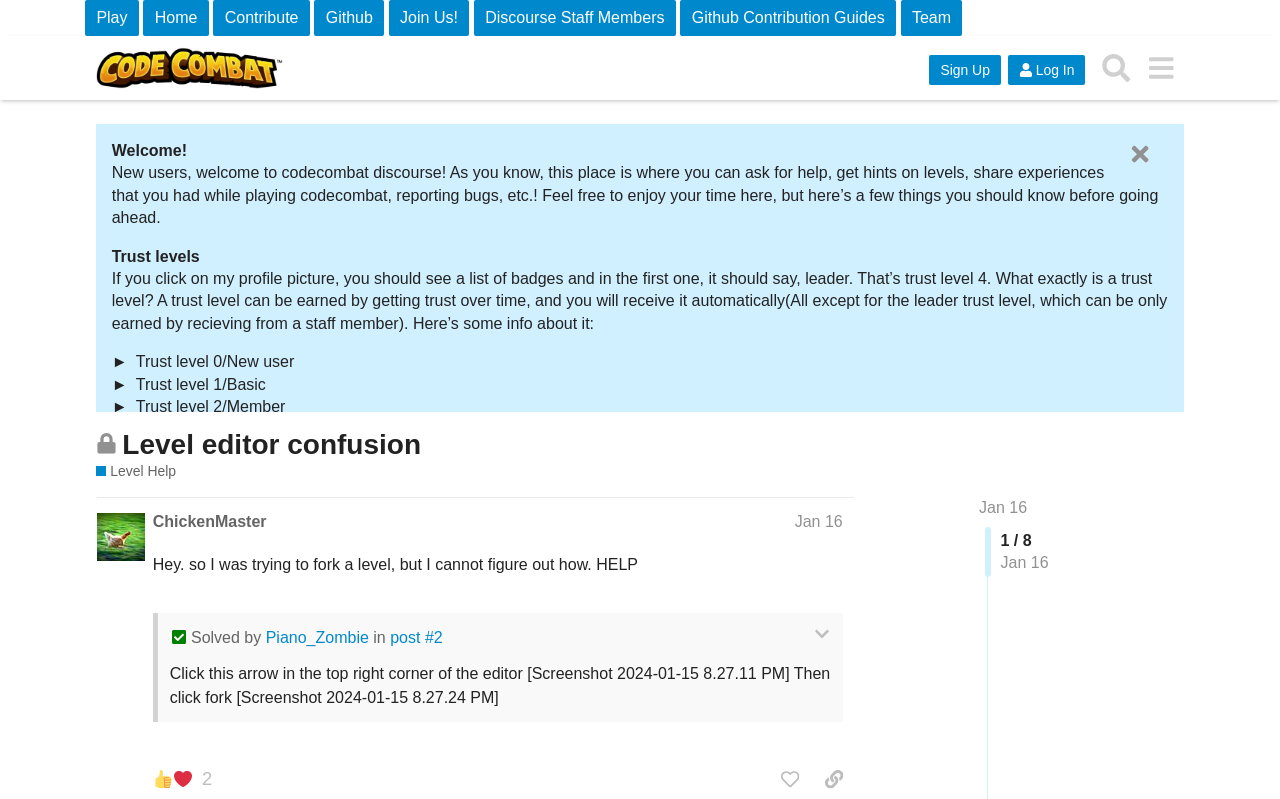Answer in one word or a short phrase: 
What is the rule about swearing or cursing in the forum?

Not allowed, may result in mute or ban